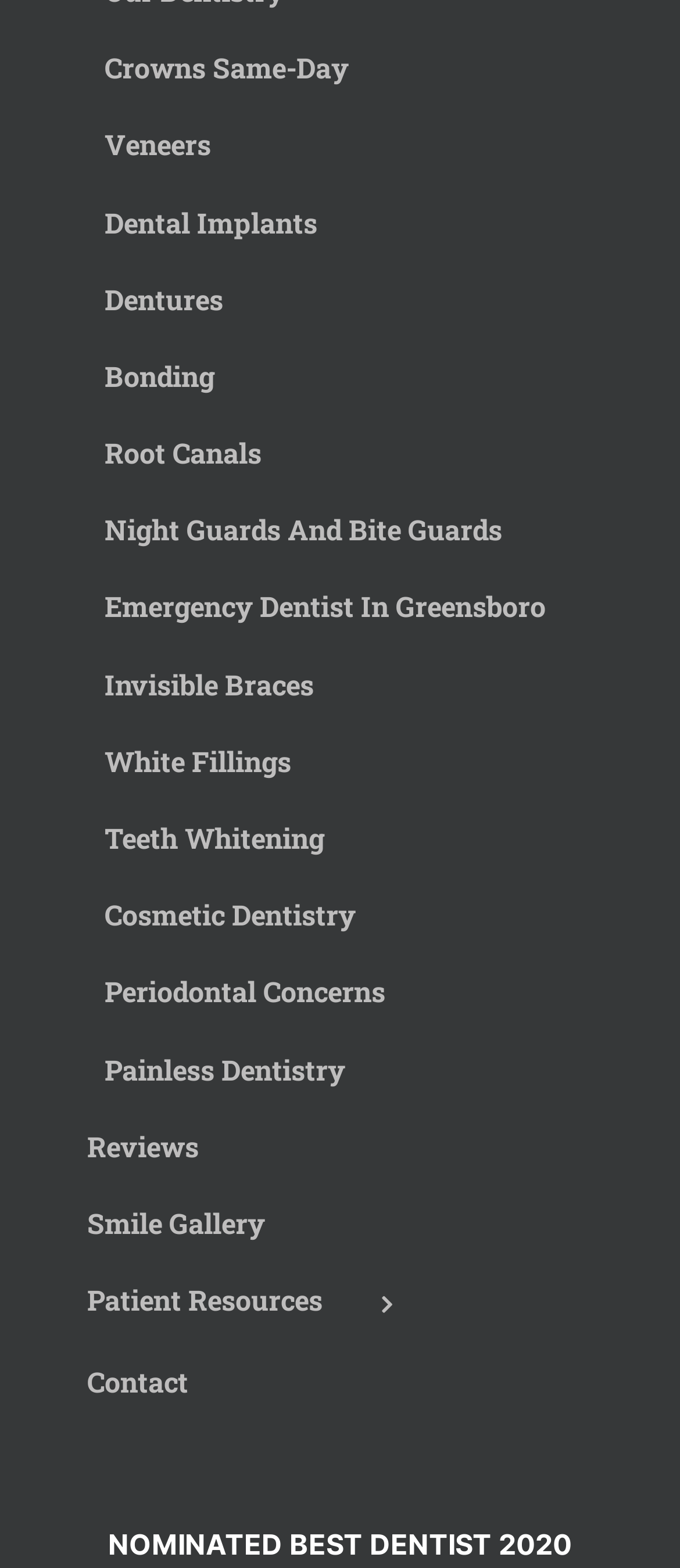Please mark the bounding box coordinates of the area that should be clicked to carry out the instruction: "Click on Crowns Same-Day".

[0.154, 0.019, 0.921, 0.068]